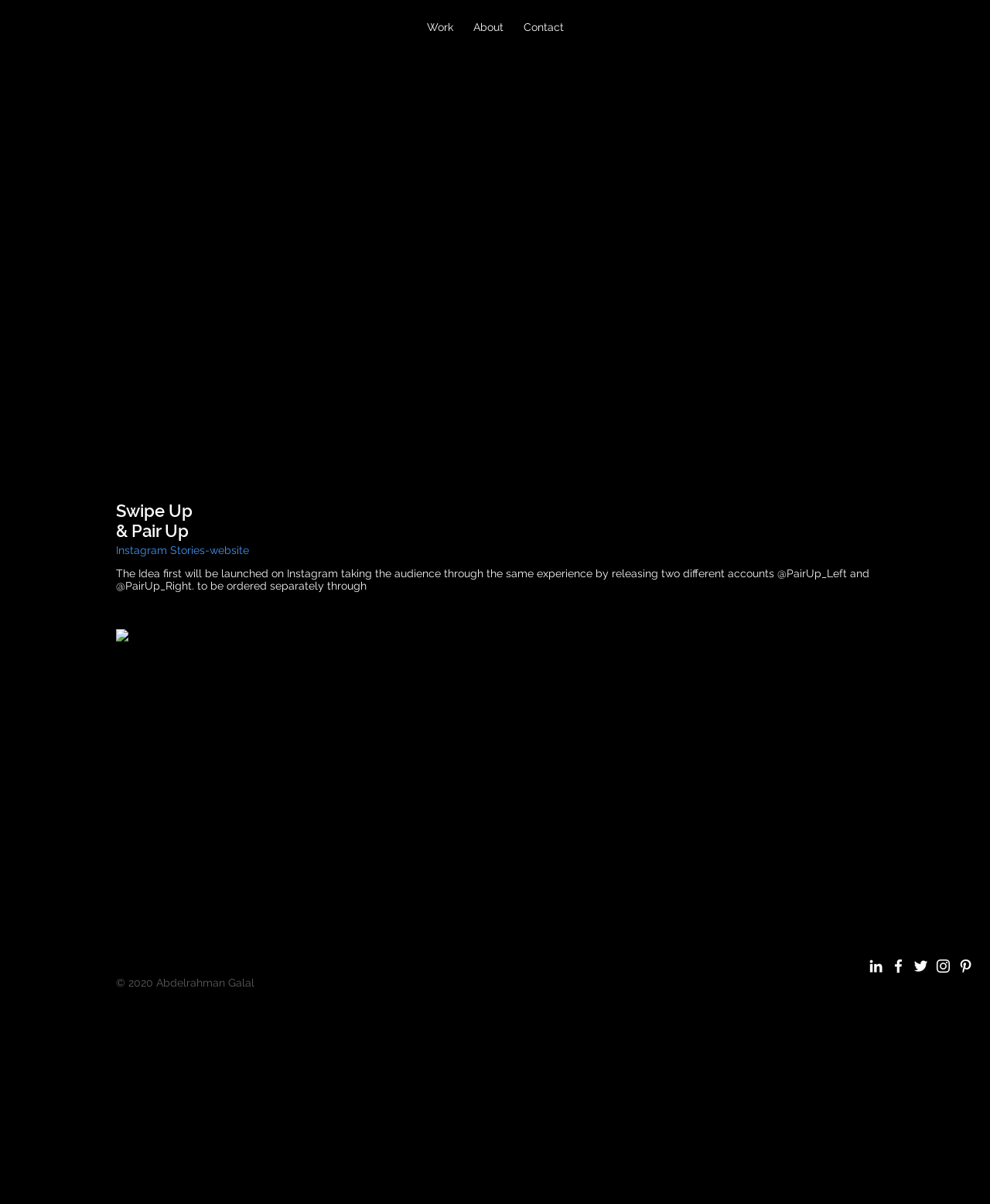Determine the bounding box coordinates of the target area to click to execute the following instruction: "Click on LinkedIn Icon."

[0.876, 0.795, 0.894, 0.81]